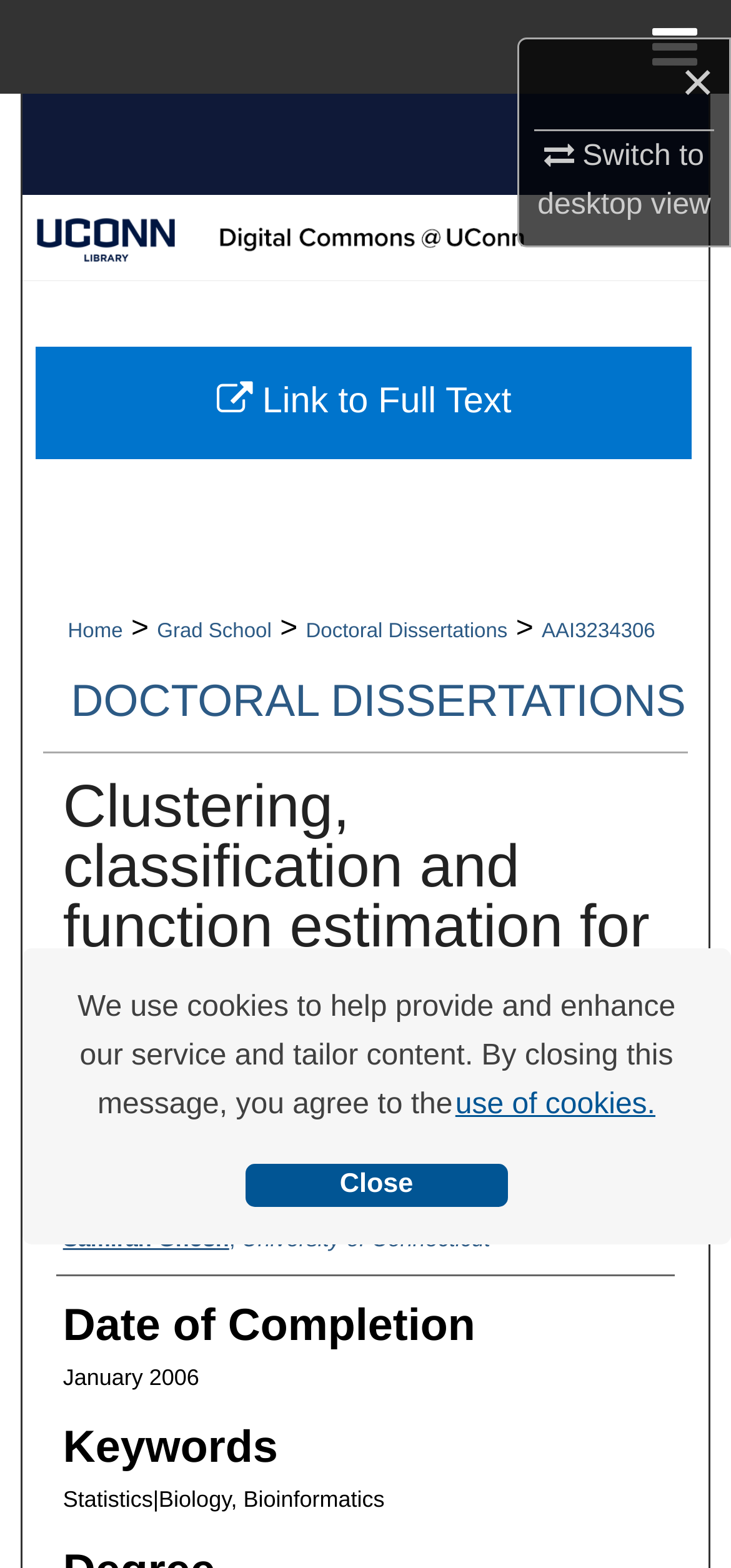Indicate the bounding box coordinates of the element that needs to be clicked to satisfy the following instruction: "View Digital Commons @ UConn". The coordinates should be four float numbers between 0 and 1, i.e., [left, top, right, bottom].

[0.03, 0.085, 0.97, 0.14]